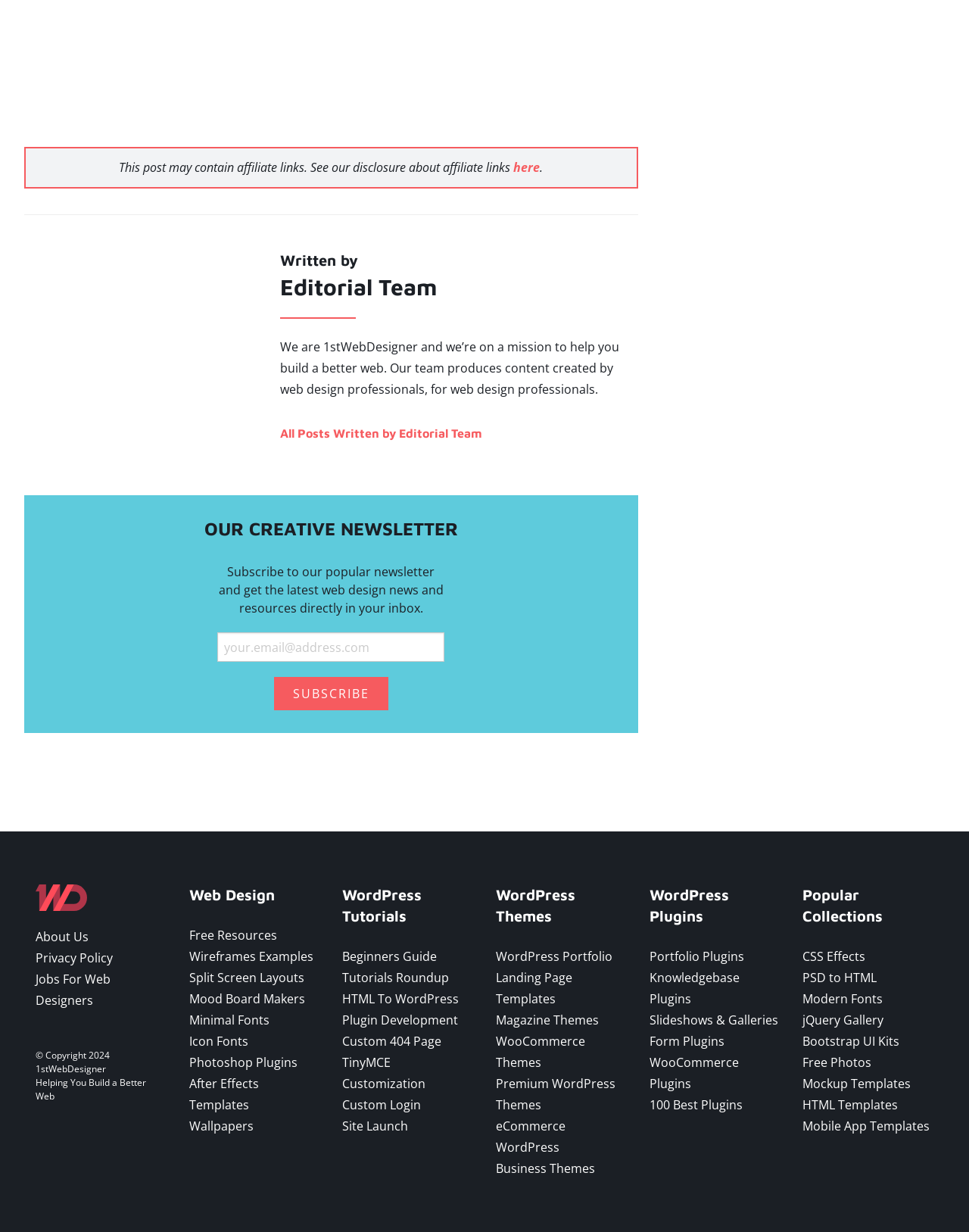Give a one-word or short-phrase answer to the following question: 
What is the name of the website?

1stWebDesigner